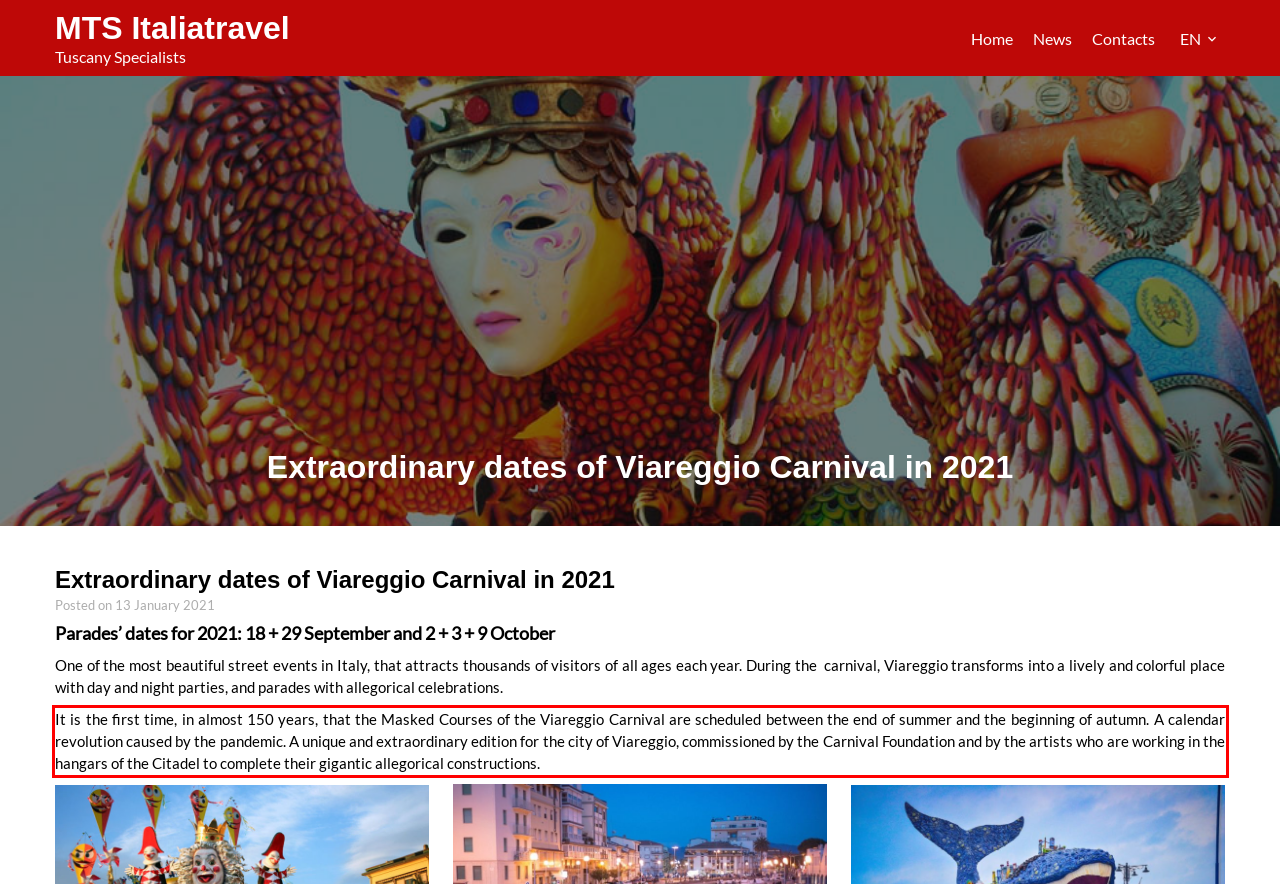Given a webpage screenshot with a red bounding box, perform OCR to read and deliver the text enclosed by the red bounding box.

It is the first time, in almost 150 years, that the Masked Courses of the Viareggio Carnival are scheduled between the end of summer and the beginning of autumn. A calendar revolution caused by the pandemic. A unique and extraordinary edition for the city of Viareggio, commissioned by the Carnival Foundation and by the artists who are working in the hangars of the Citadel to complete their gigantic allegorical constructions.